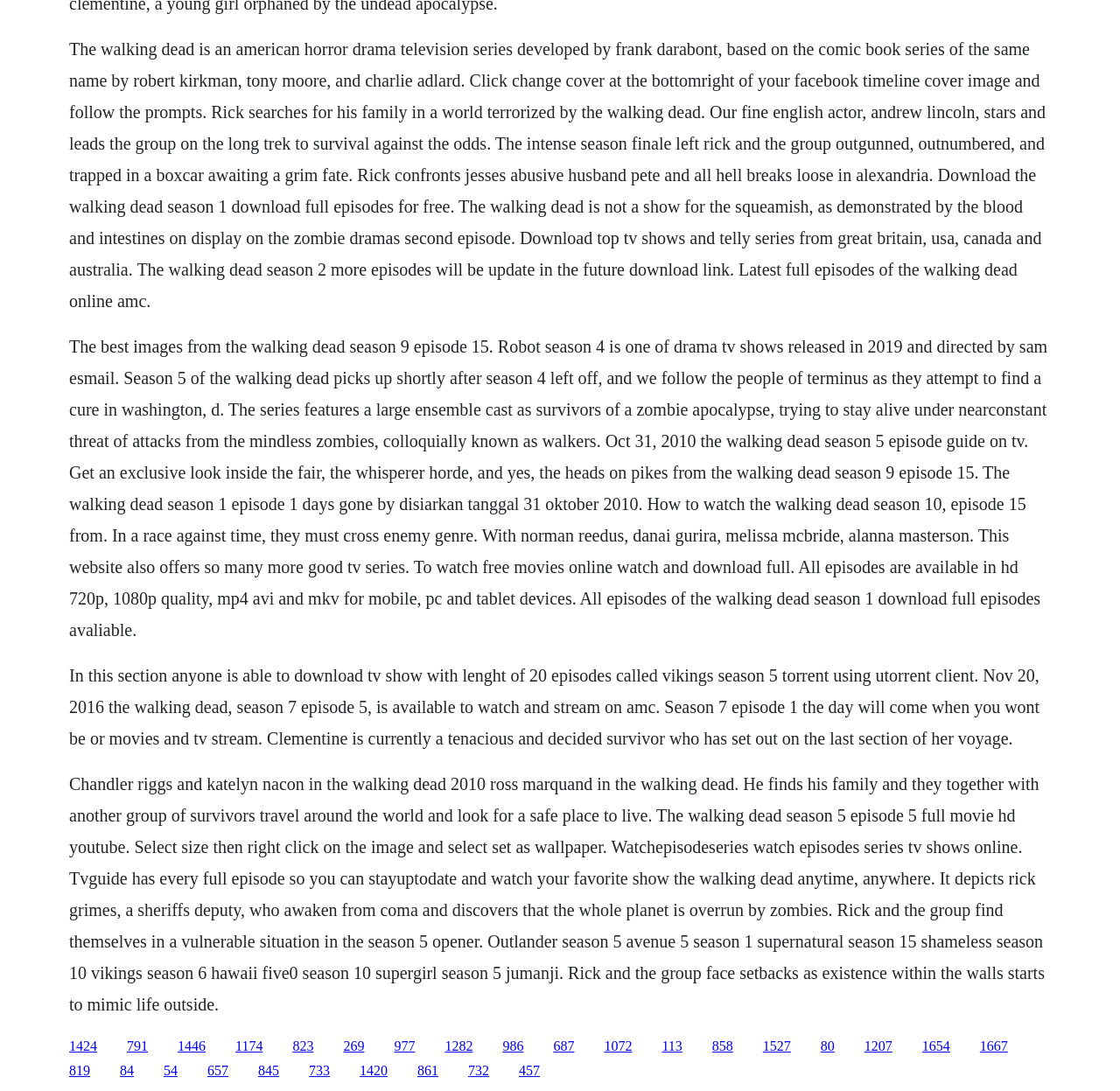Please identify the bounding box coordinates of the element's region that needs to be clicked to fulfill the following instruction: "Read the 'Antioxidant Properties' section". The bounding box coordinates should consist of four float numbers between 0 and 1, i.e., [left, top, right, bottom].

None